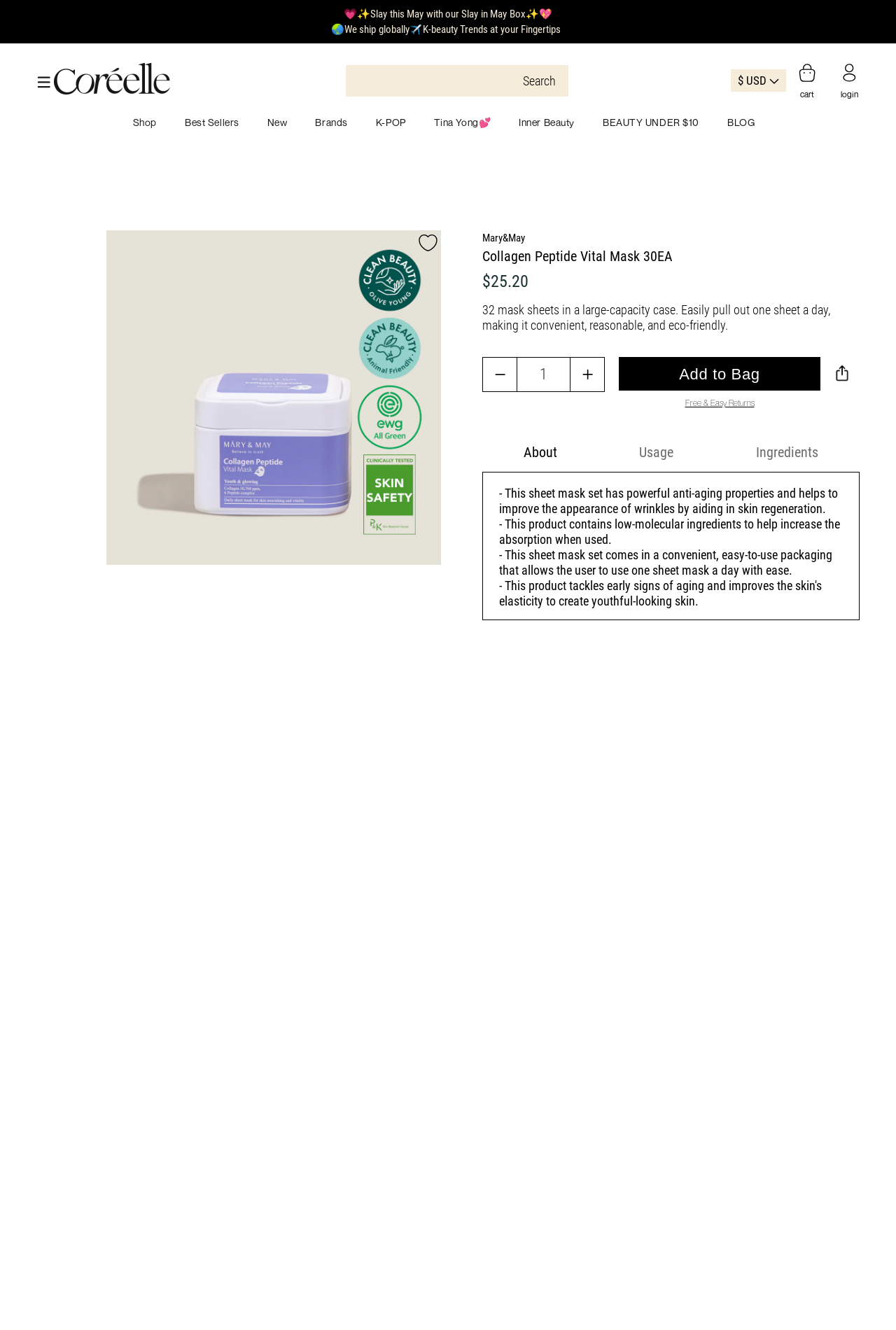How many mask sheets are in the large-capacity case?
Answer briefly with a single word or phrase based on the image.

32